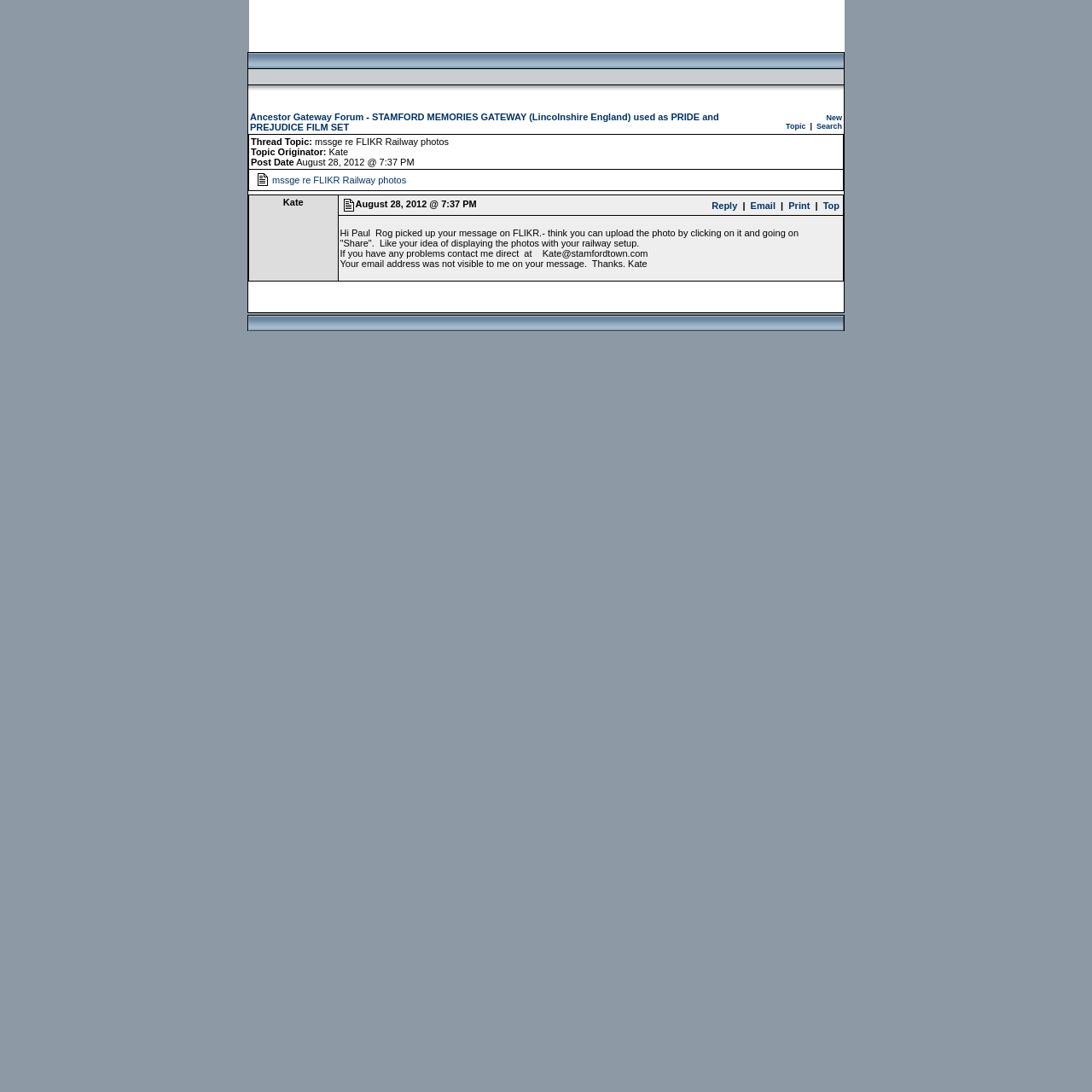How many images are in the first row of the table?
Using the picture, provide a one-word or short phrase answer.

5